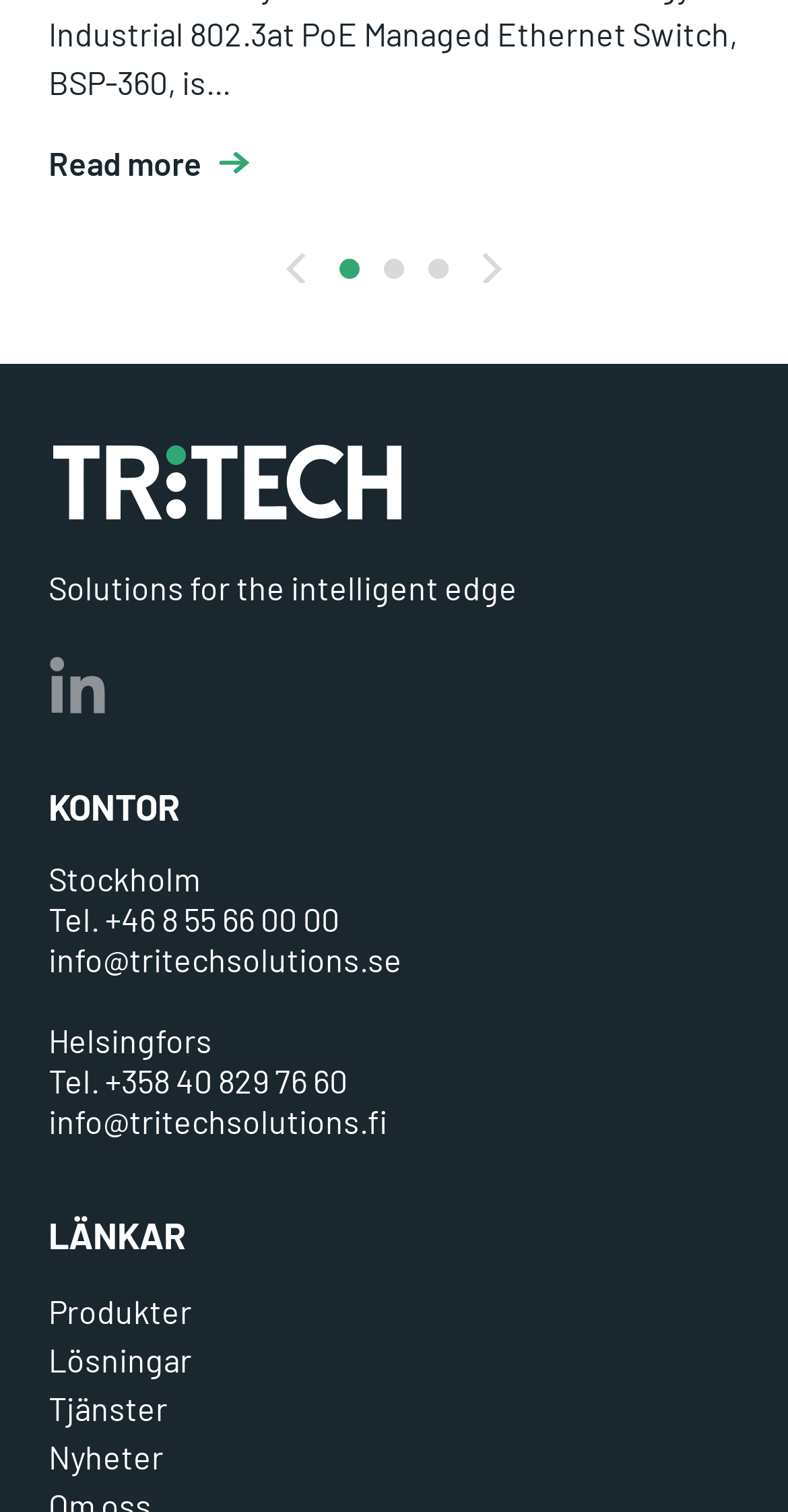How many links are available under 'LÄNKAR'?
Please provide a single word or phrase as the answer based on the screenshot.

4